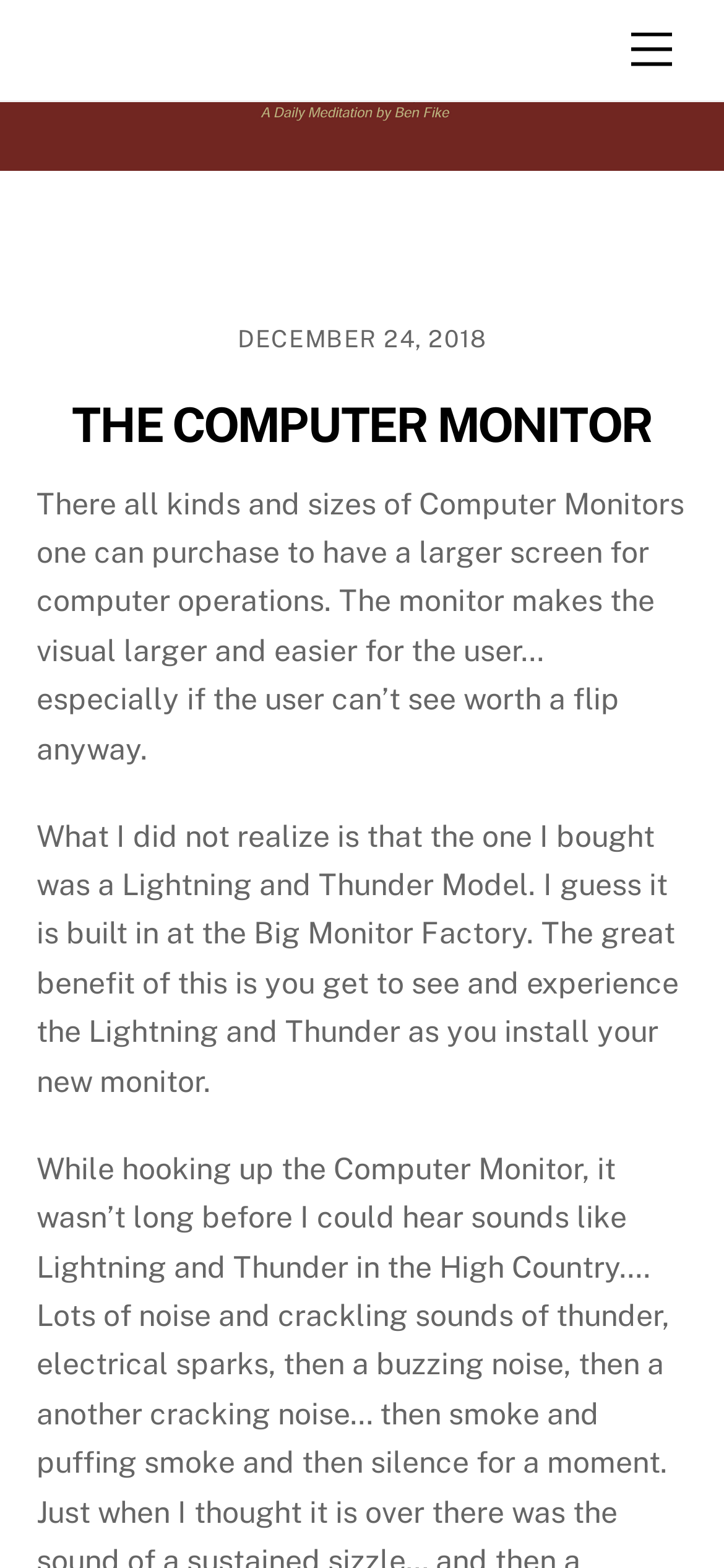Respond to the following question with a brief word or phrase:
What is the benefit of the Lightning and Thunder Model?

see and experience Lightning and Thunder